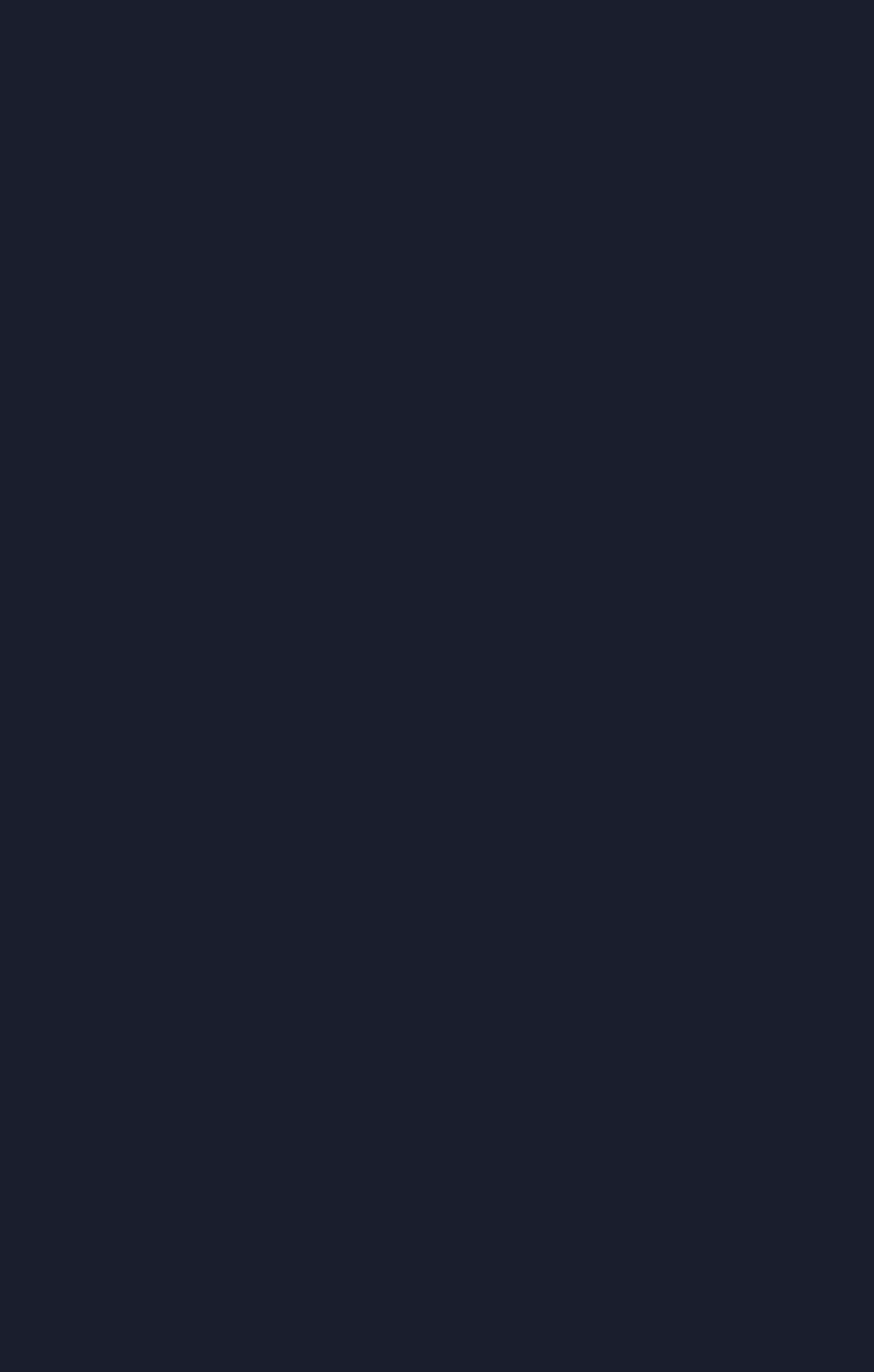Can you find the bounding box coordinates of the area I should click to execute the following instruction: "visit The Plan"?

[0.138, 0.142, 0.297, 0.175]